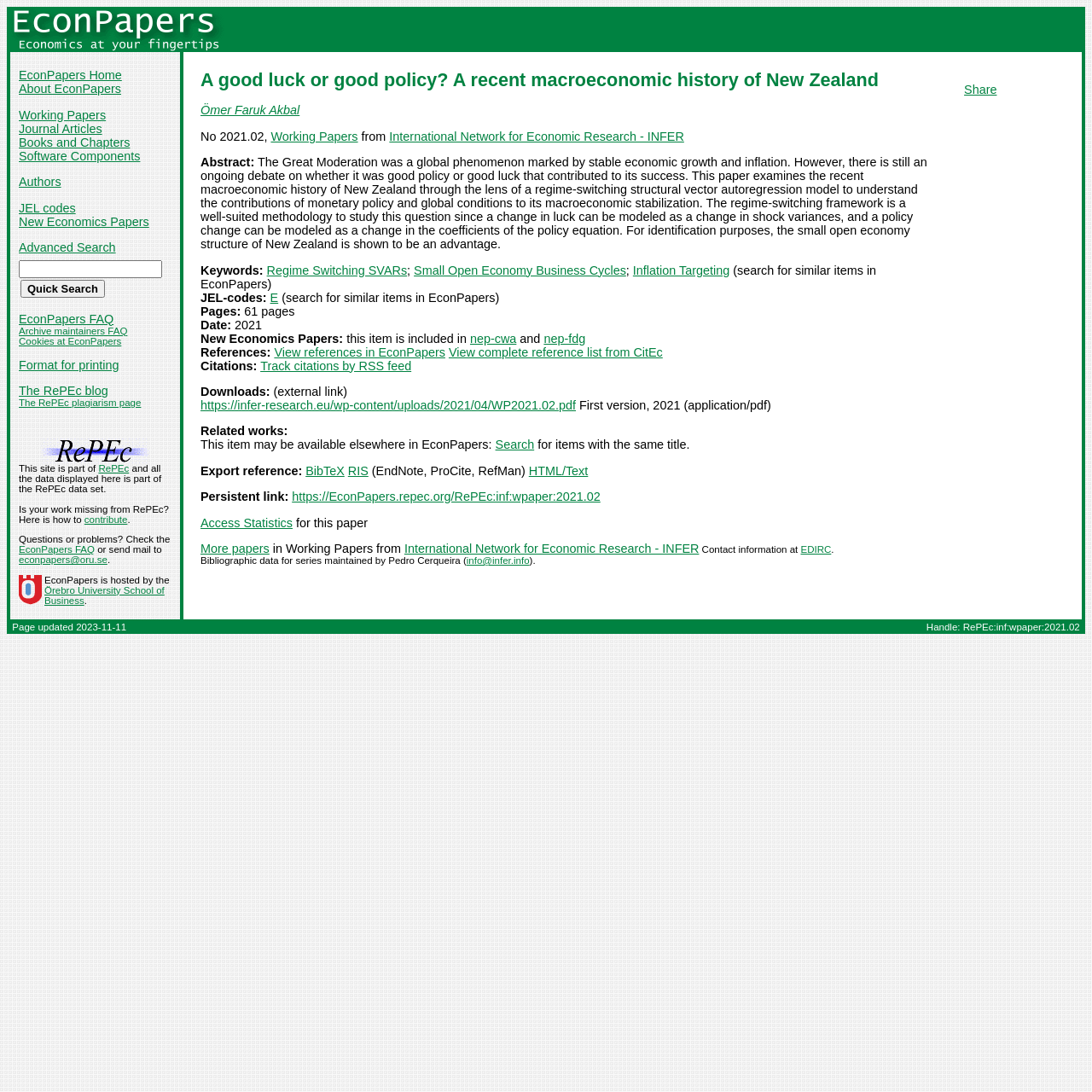Give the bounding box coordinates for this UI element: "More papers". The coordinates should be four float numbers between 0 and 1, arranged as [left, top, right, bottom].

[0.184, 0.496, 0.247, 0.509]